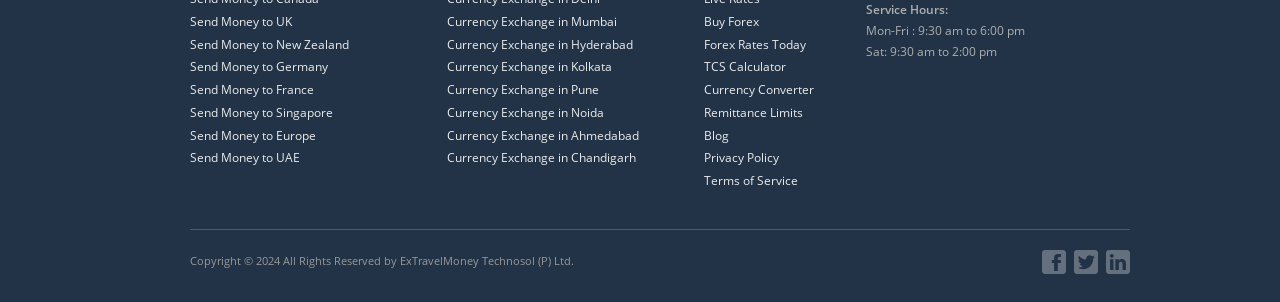Please determine the bounding box coordinates of the element's region to click in order to carry out the following instruction: "Send money to the UK". The coordinates should be four float numbers between 0 and 1, i.e., [left, top, right, bottom].

[0.148, 0.029, 0.228, 0.109]